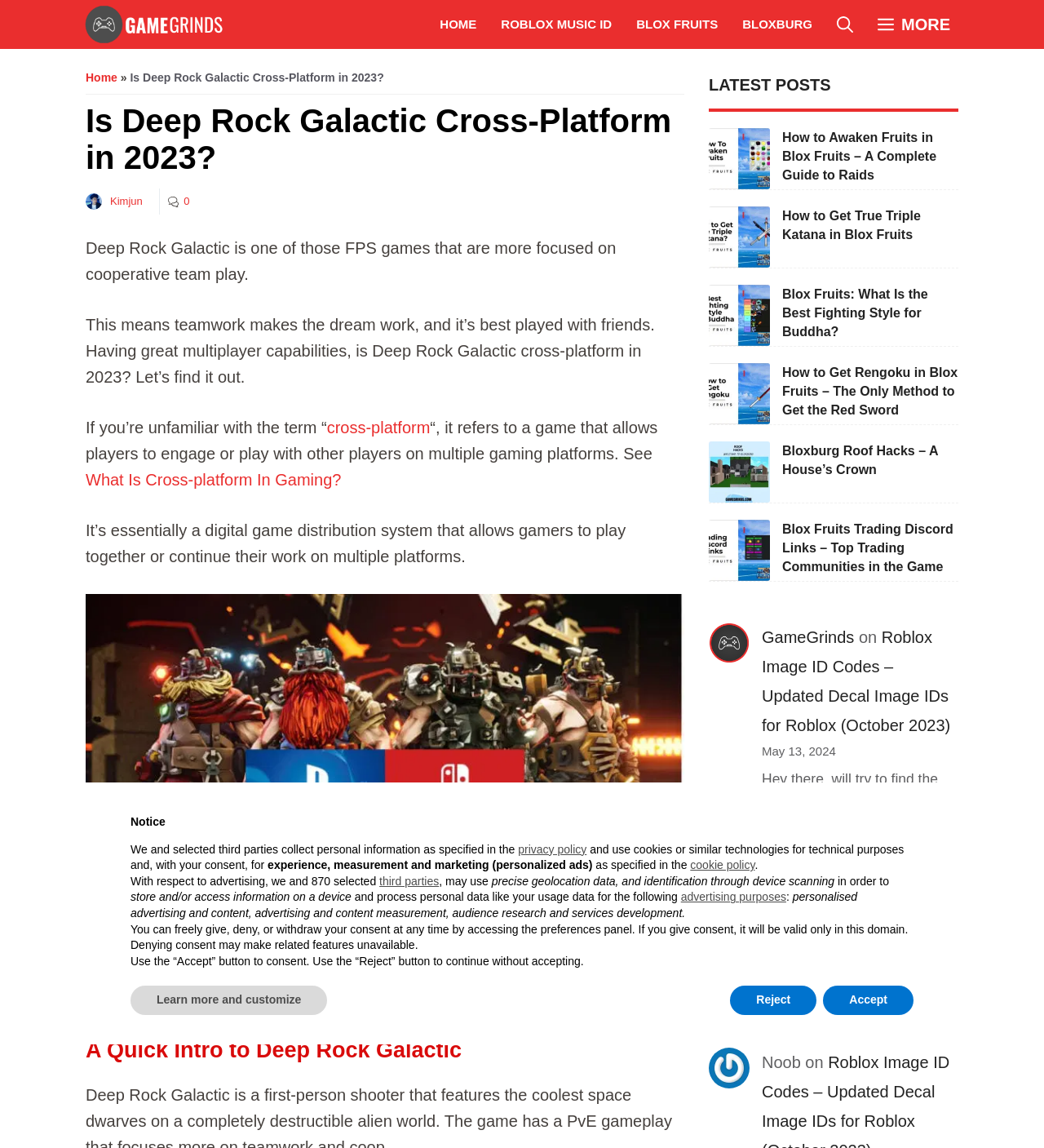Provide the bounding box coordinates for the area that should be clicked to complete the instruction: "Visit the website of GameGrinds".

[0.078, 0.012, 0.219, 0.028]